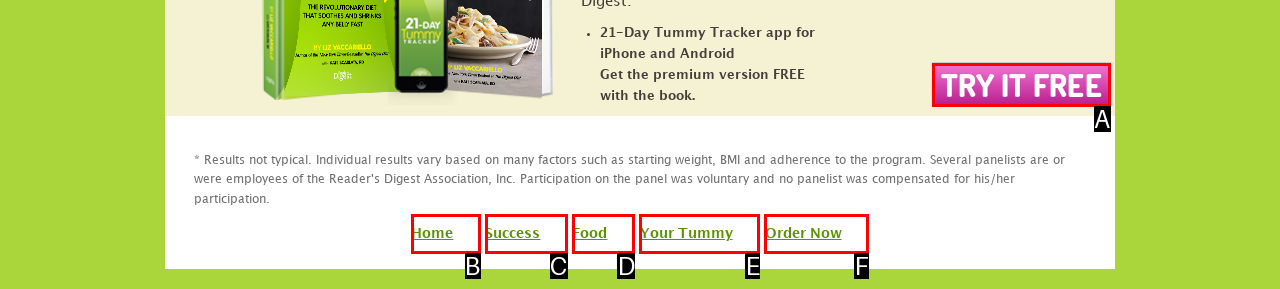Determine which option fits the element description: Order Now
Answer with the option’s letter directly.

F